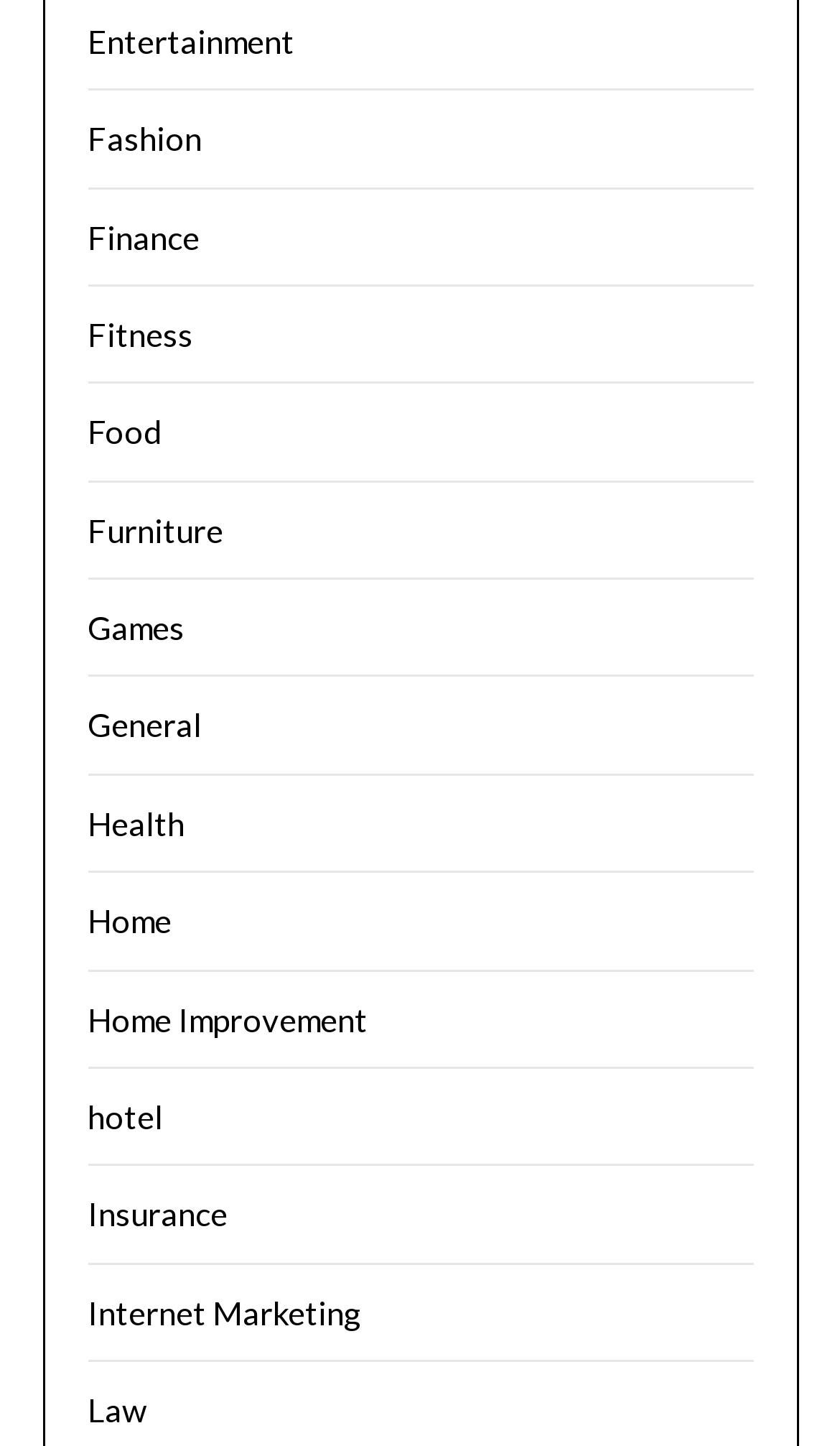How many categories are available?
Answer the question based on the image using a single word or a brief phrase.

17